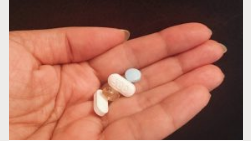How many types of medication are shown?
Please provide a detailed and thorough answer to the question.

The image displays two white tablets and one blue tablet, which suggests that there are at least two different types of medication. However, it is possible that the two white tablets are the same type, and the blue tablet is a different type. Therefore, I conclude that there are at least two and at most three types of medication shown.